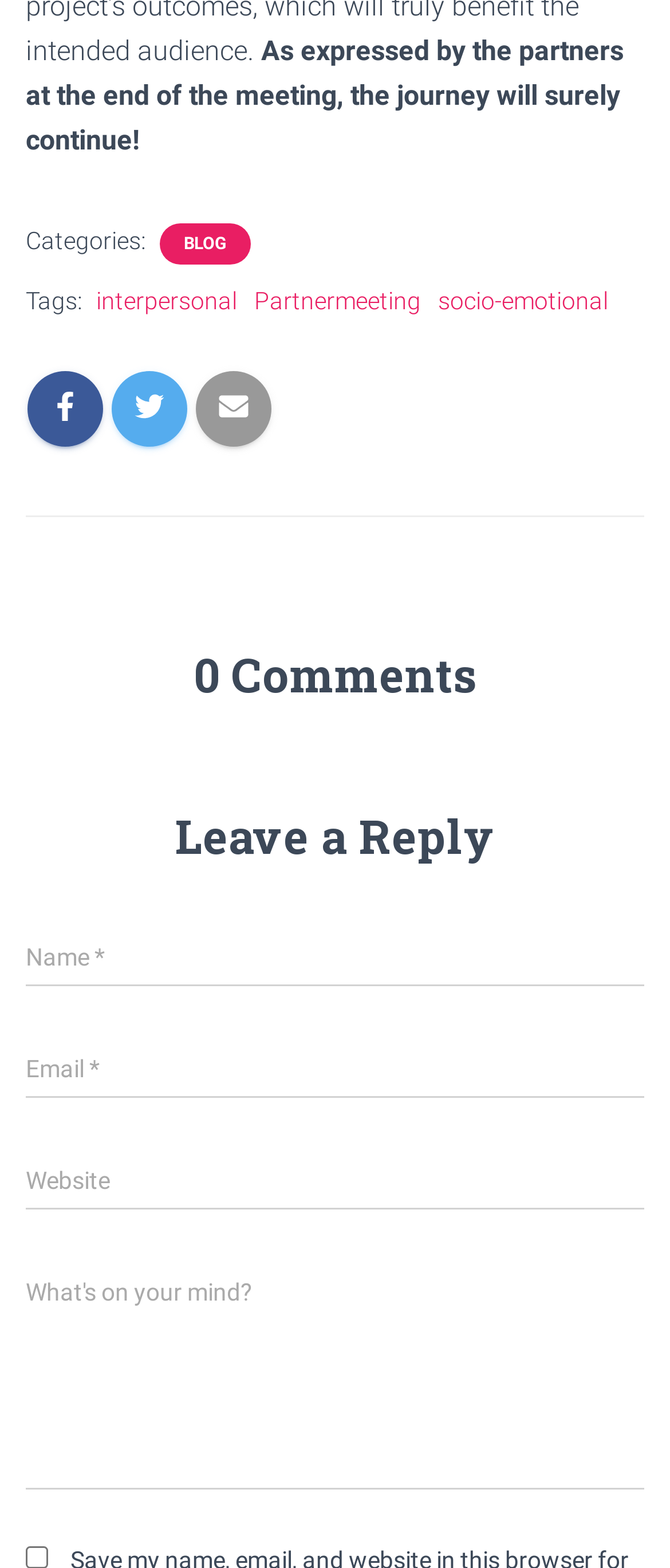Pinpoint the bounding box coordinates of the clickable element needed to complete the instruction: "Click on the 'interpersonal' tag". The coordinates should be provided as four float numbers between 0 and 1: [left, top, right, bottom].

[0.144, 0.183, 0.354, 0.2]